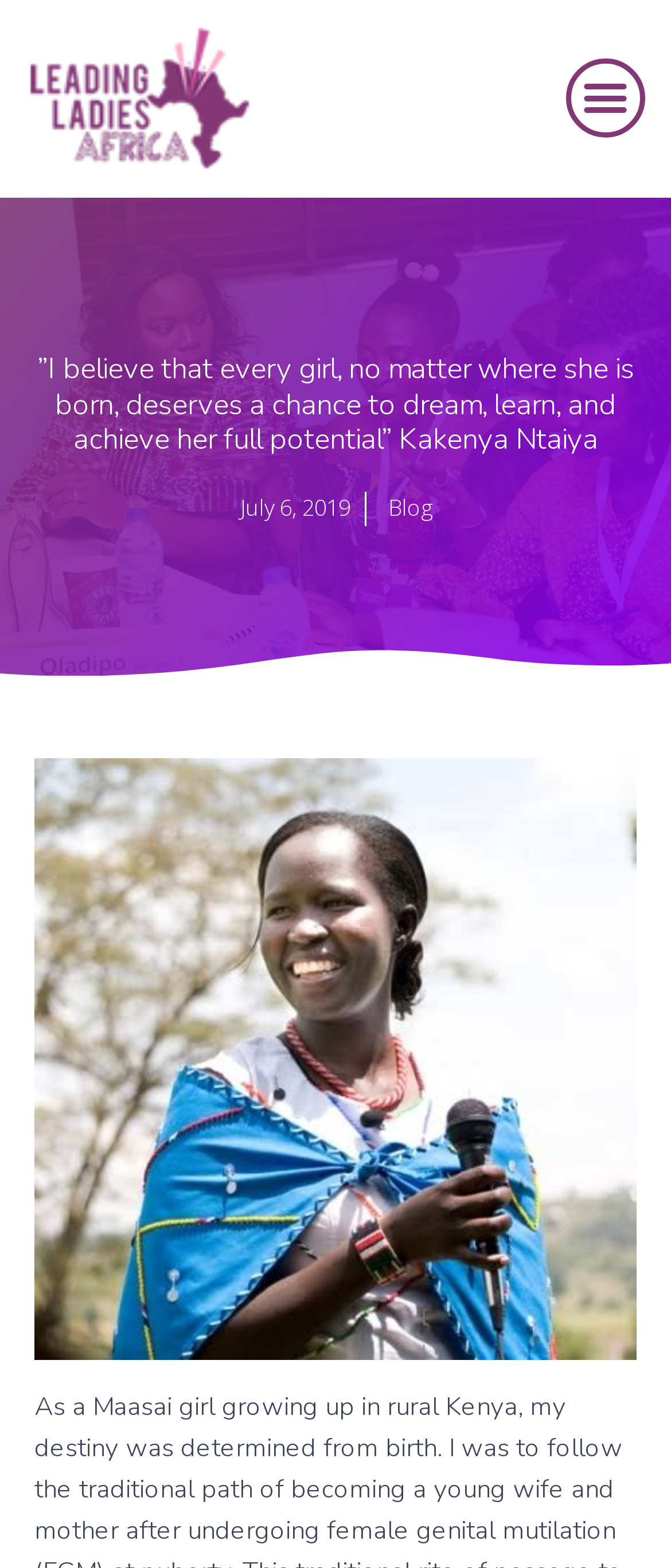Please extract the title of the webpage.

”I believe that every girl, no matter where she is born, deserves a chance to dream, learn, and achieve her full potential” Kakenya Ntaiya